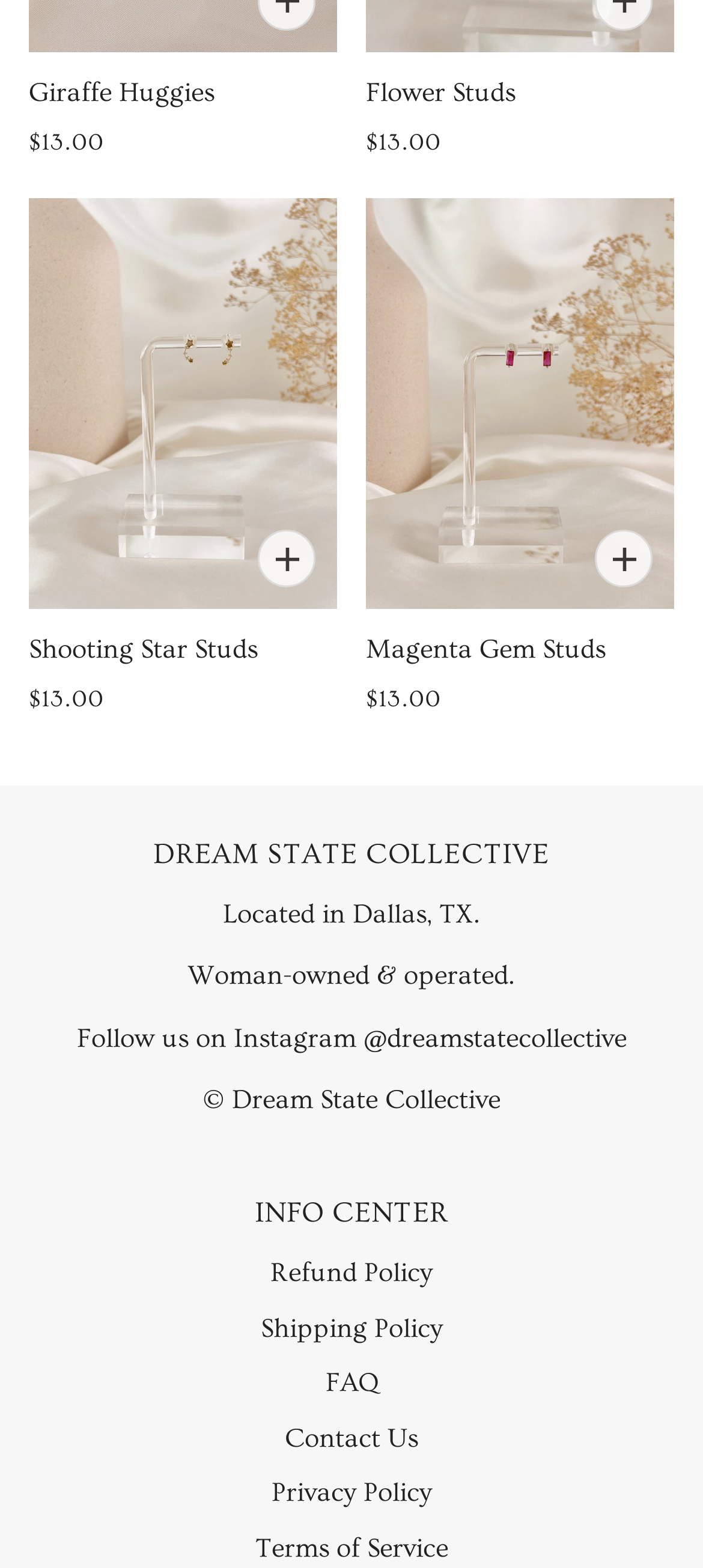What is the price of each product?
Please look at the screenshot and answer using one word or phrase.

$13.00